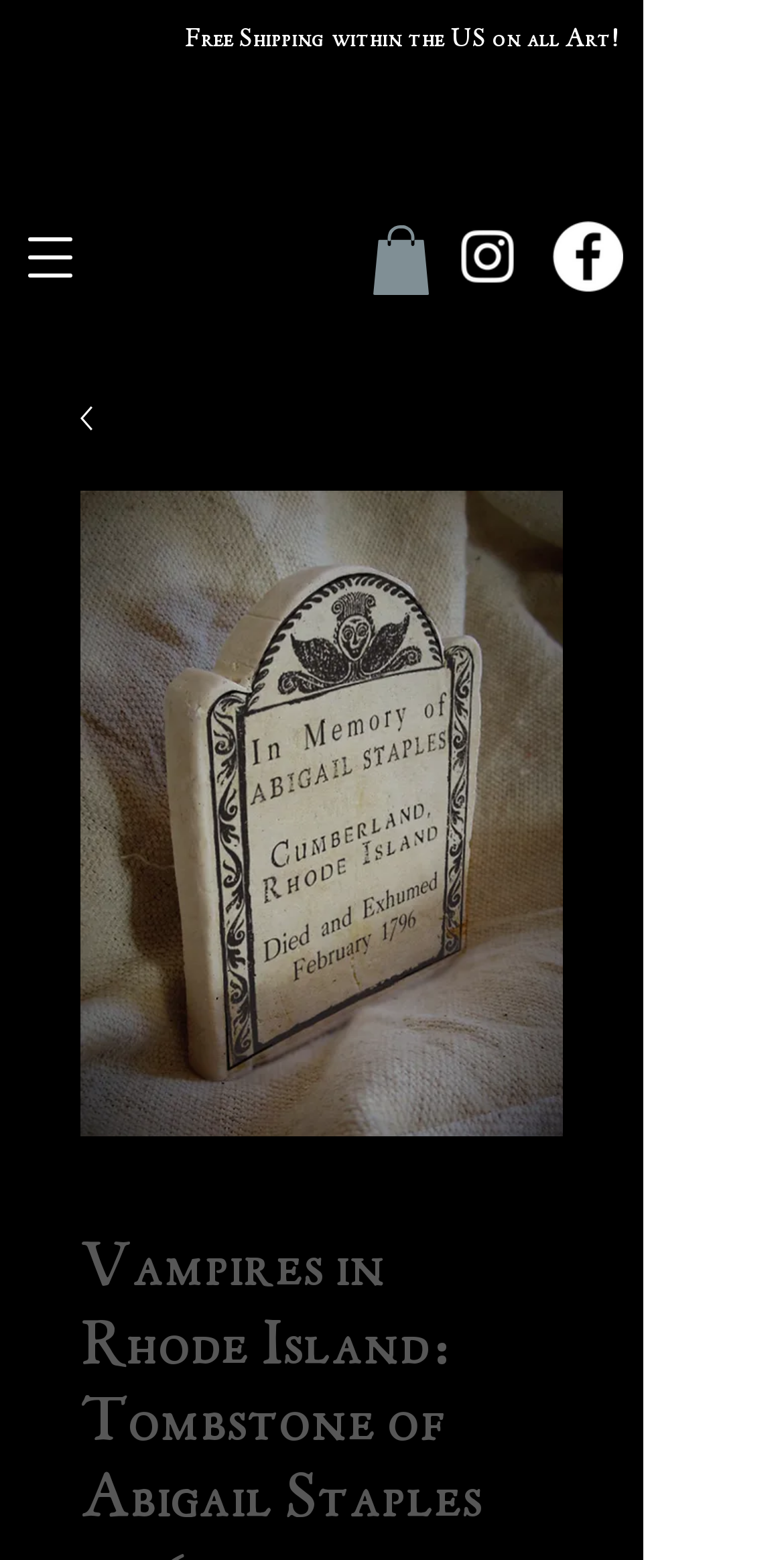Give an in-depth explanation of the webpage layout and content.

The webpage is about Vampires in Rhode Island, specifically featuring the tombstone of Abigail Staples from 1796. At the top left corner, there is a button to open a navigation menu. To the right of this button, there is a social bar with two links, one to Instagram and one to Facebook, each represented by a white icon. 

Below the social bar, there is a prominent image that takes up most of the width of the page, showcasing the tombstone of Abigail Staples. Above this image, there is a smaller image with a link, possibly a logo or a banner. 

The webpage also provides some text, likely discussing the 18th century Vampire controversy in Eastern Europe, where accusations of vampirism were prevalent, and corpses were often associated with vampire killings.